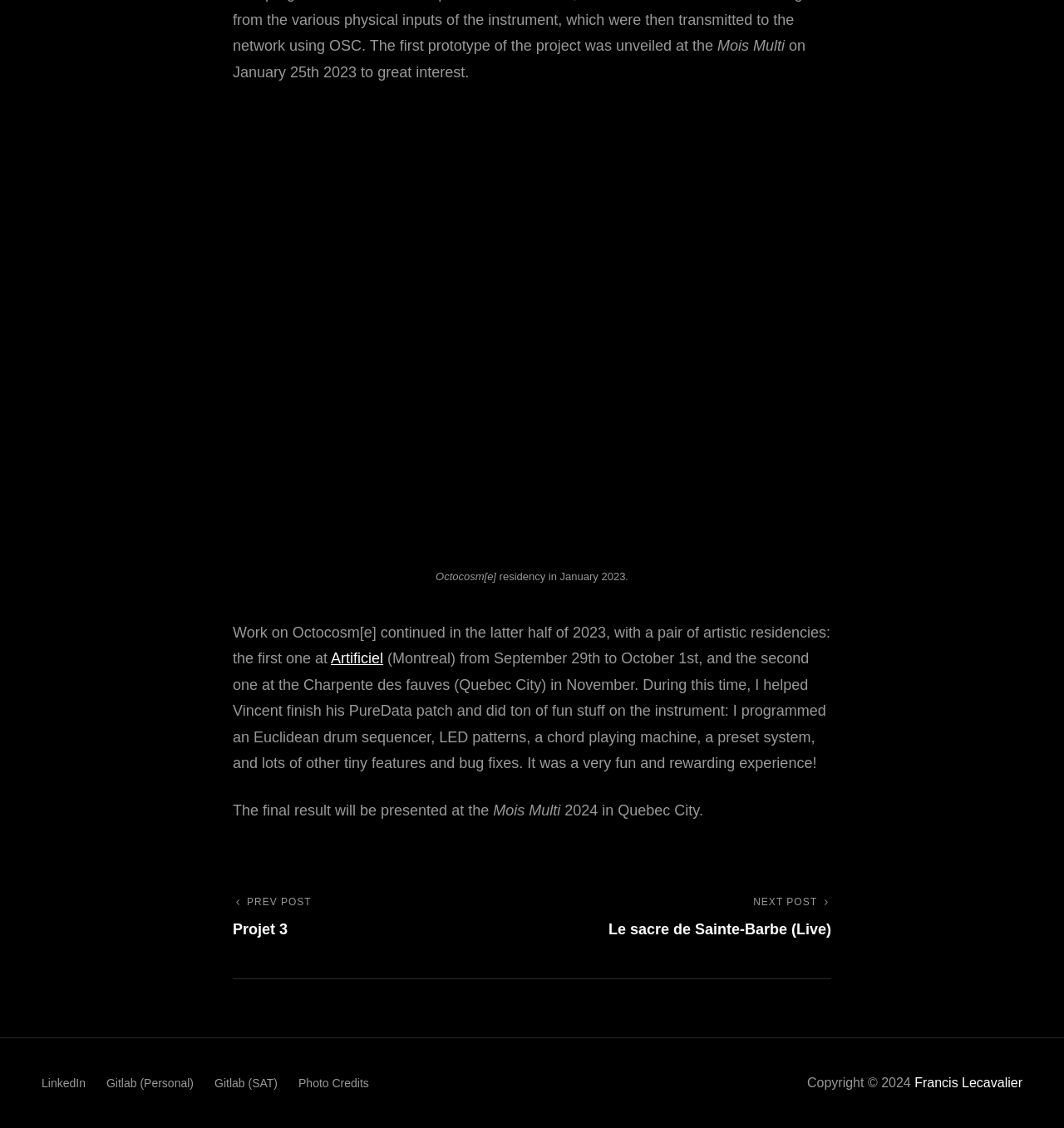Determine the bounding box coordinates for the clickable element to execute this instruction: "Visit the LinkedIn page". Provide the coordinates as four float numbers between 0 and 1, i.e., [left, top, right, bottom].

[0.031, 0.944, 0.088, 0.976]